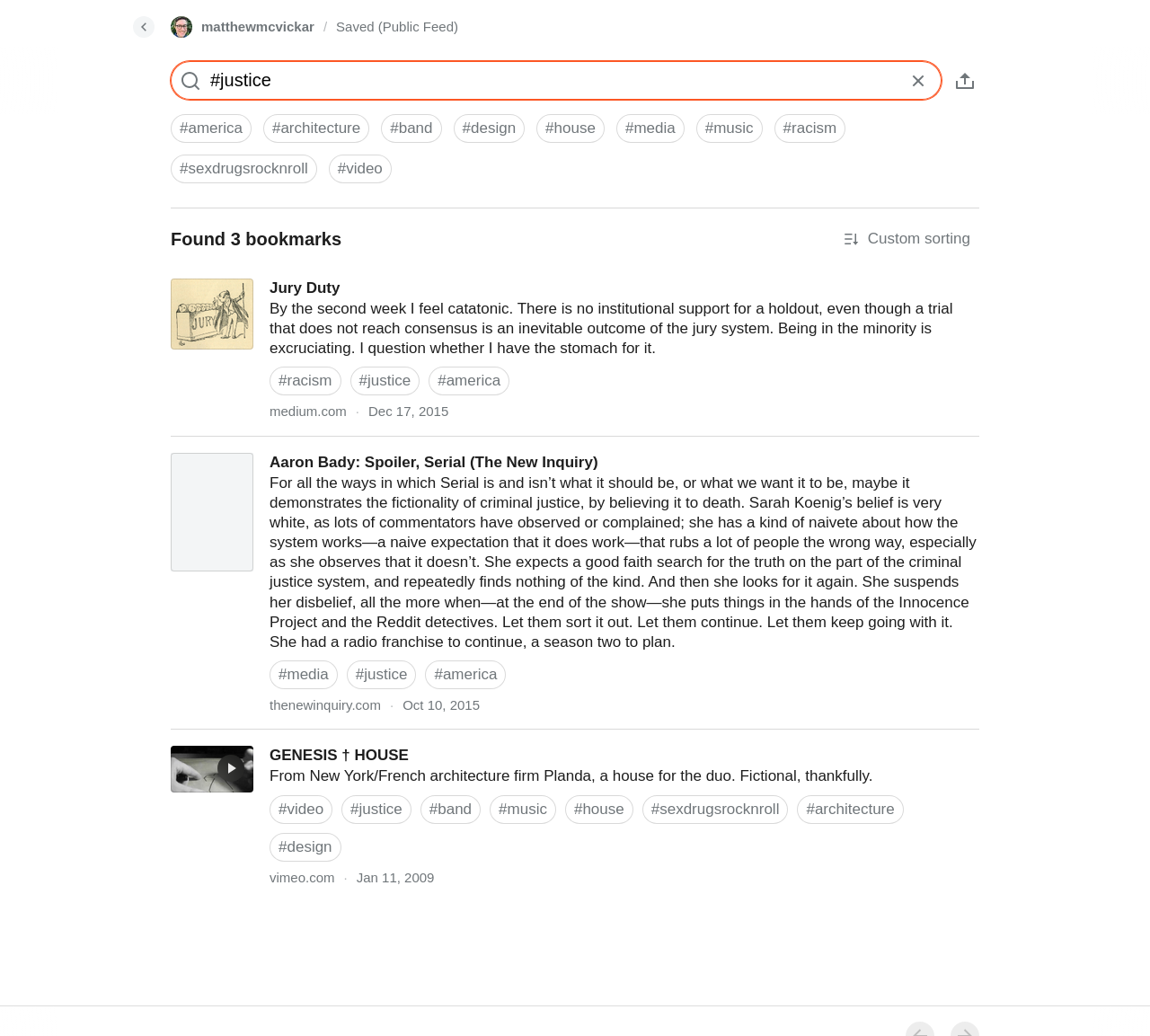Locate the bounding box coordinates of the clickable region to complete the following instruction: "Search for bookmarks."

[0.183, 0.059, 0.778, 0.096]